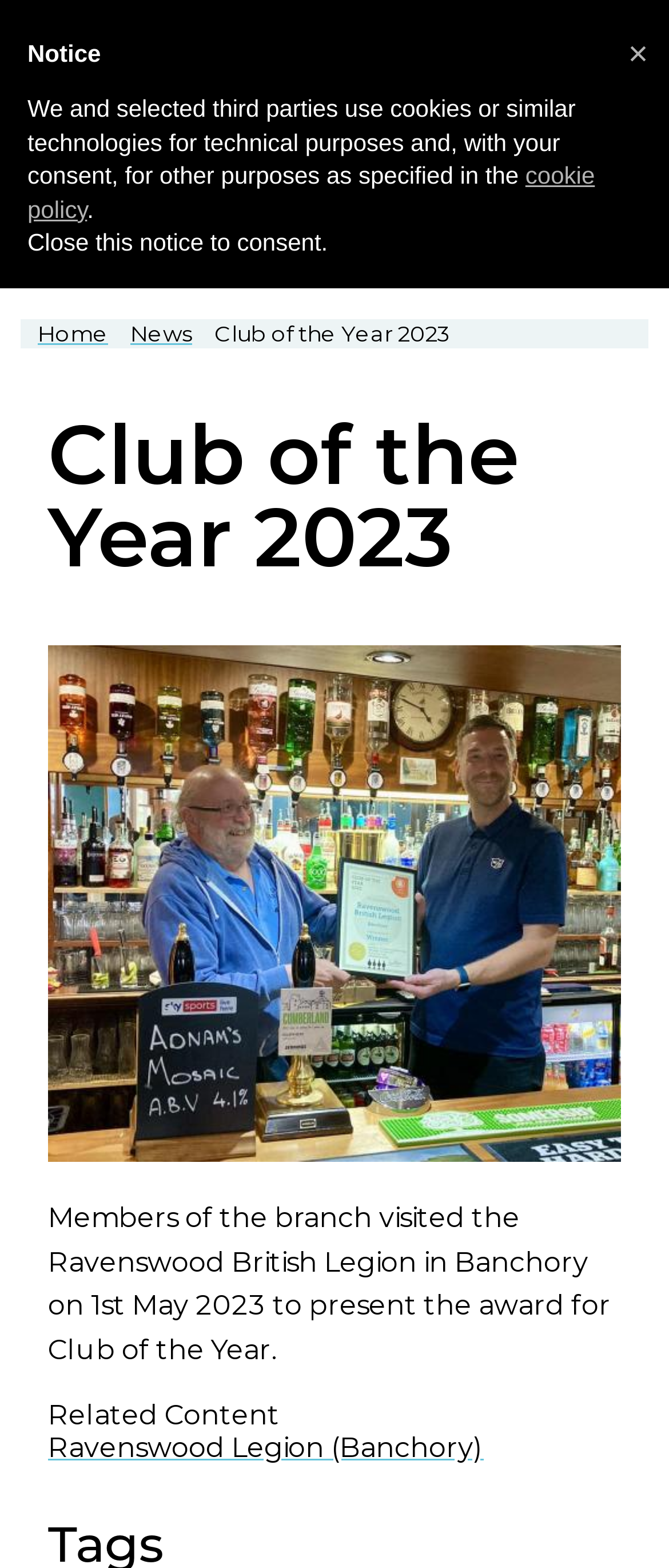Answer the question with a single word or phrase: 
What is the award presented by the branch members?

Club of the Year